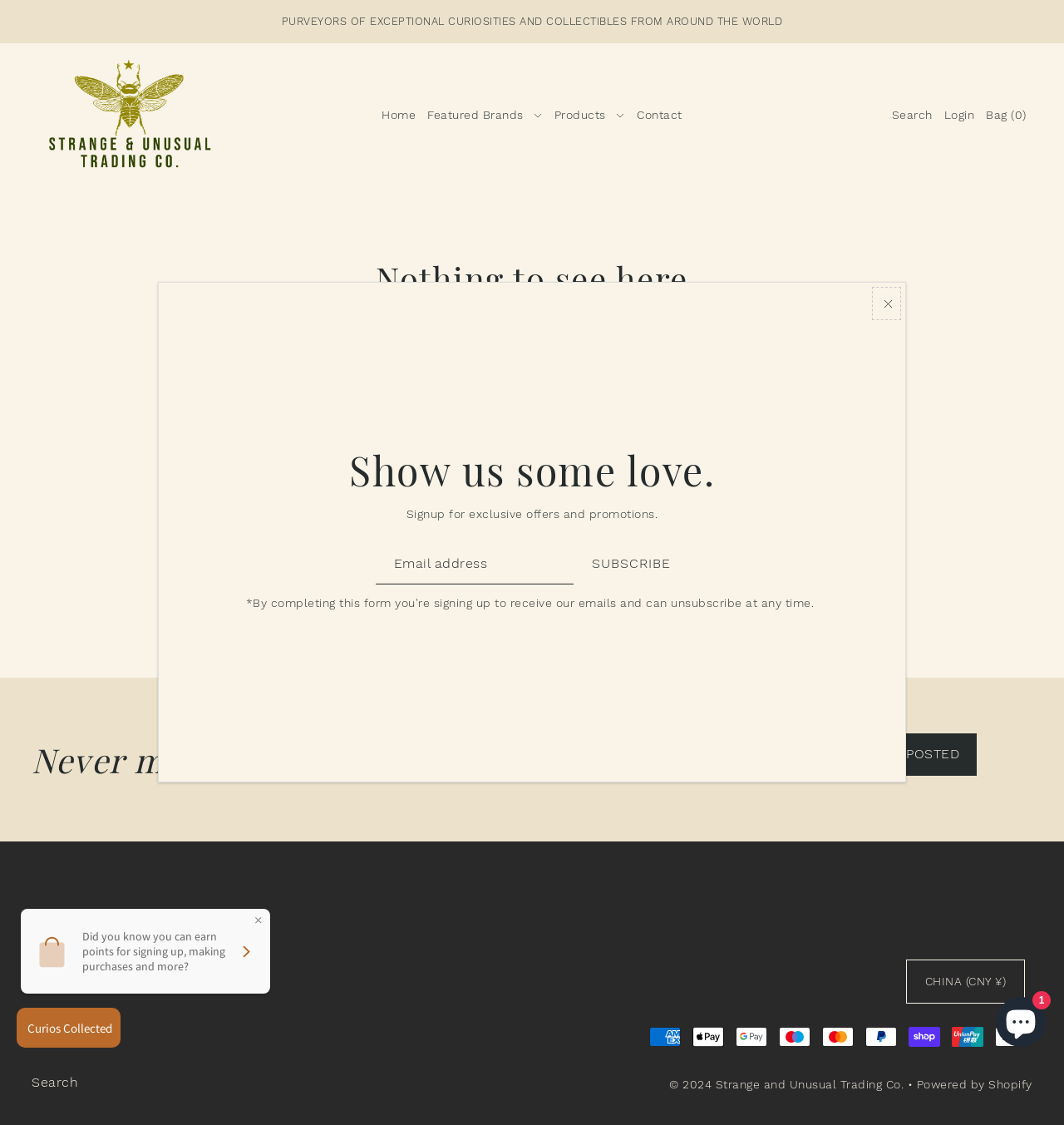What is the call-to-action on the page?
Please use the image to deliver a detailed and complete answer.

The call-to-action is a button that says 'GO BACK HOME' and is located below the error message. It encourages the user to return to the homepage of the website.